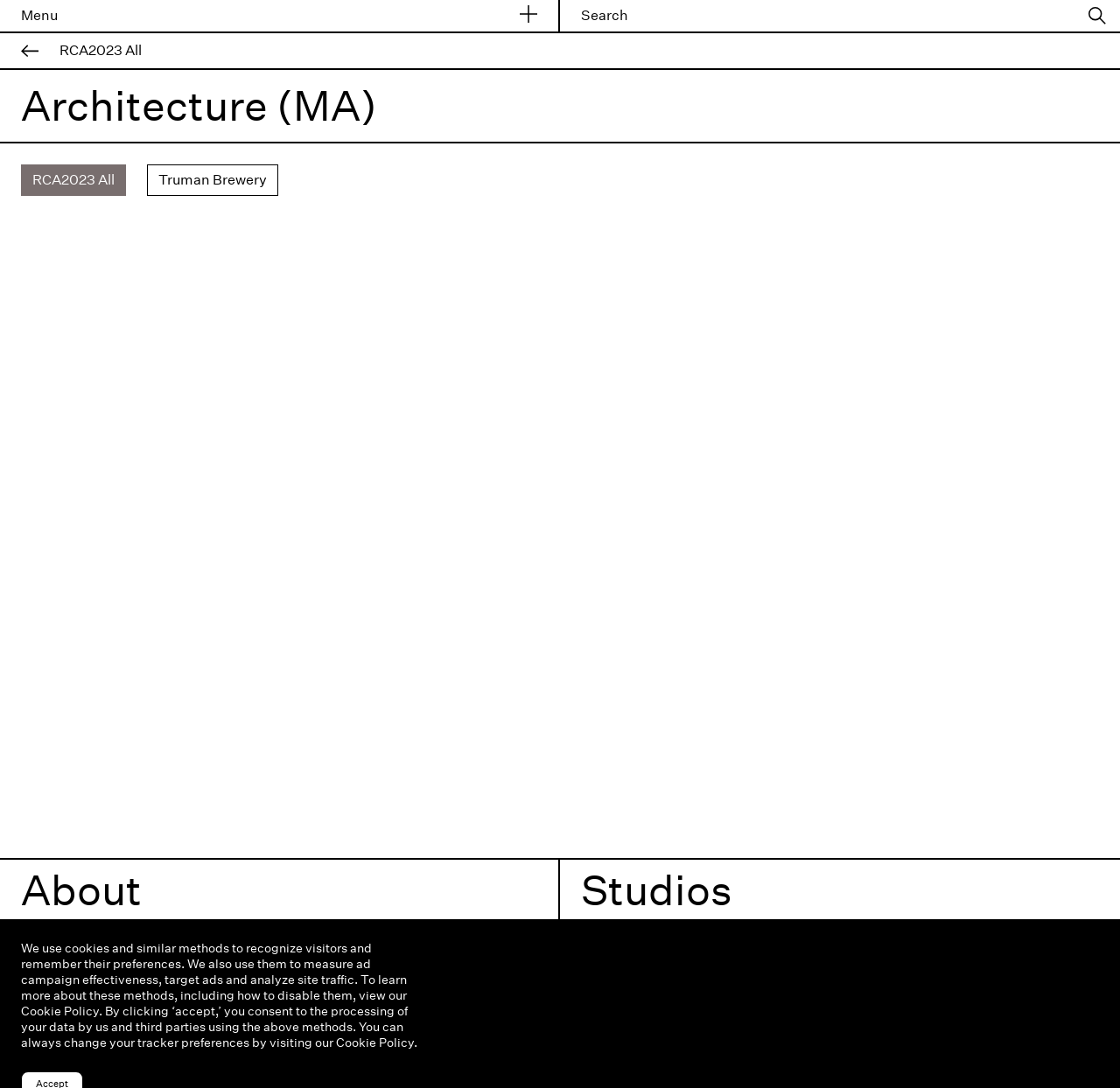Based on the element description: "Menu", identify the bounding box coordinates for this UI element. The coordinates must be four float numbers between 0 and 1, listed as [left, top, right, bottom].

[0.0, 0.0, 0.5, 0.031]